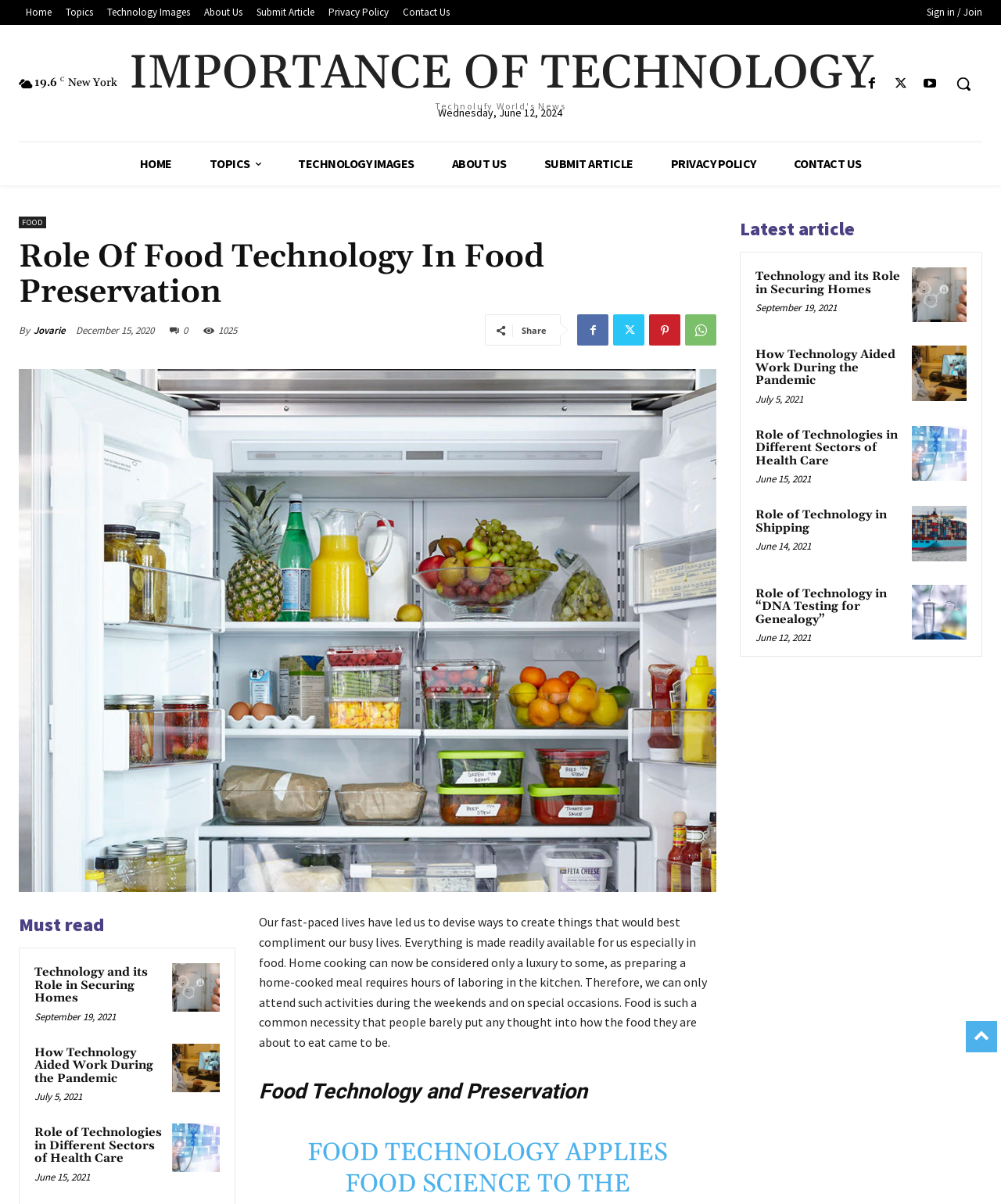What is the purpose of the 'Search' button?
Based on the visual details in the image, please answer the question thoroughly.

The 'Search' button is likely used to search for content within the website, allowing users to find specific articles or topics of interest.